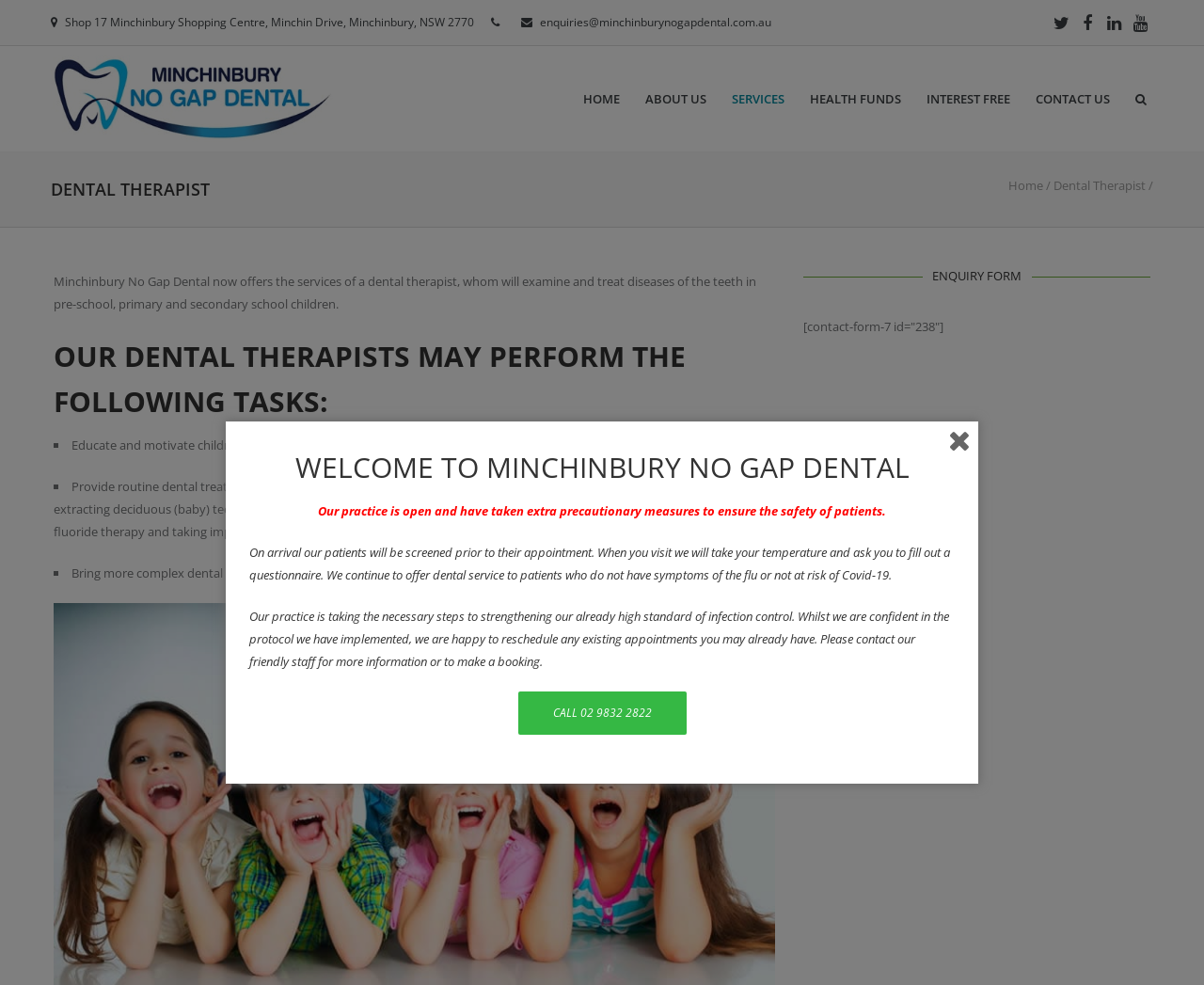Specify the bounding box coordinates of the element's region that should be clicked to achieve the following instruction: "Click the 'enquiries@minchinburynogapdental.com.au' email link". The bounding box coordinates consist of four float numbers between 0 and 1, in the format [left, top, right, bottom].

[0.448, 0.014, 0.641, 0.031]